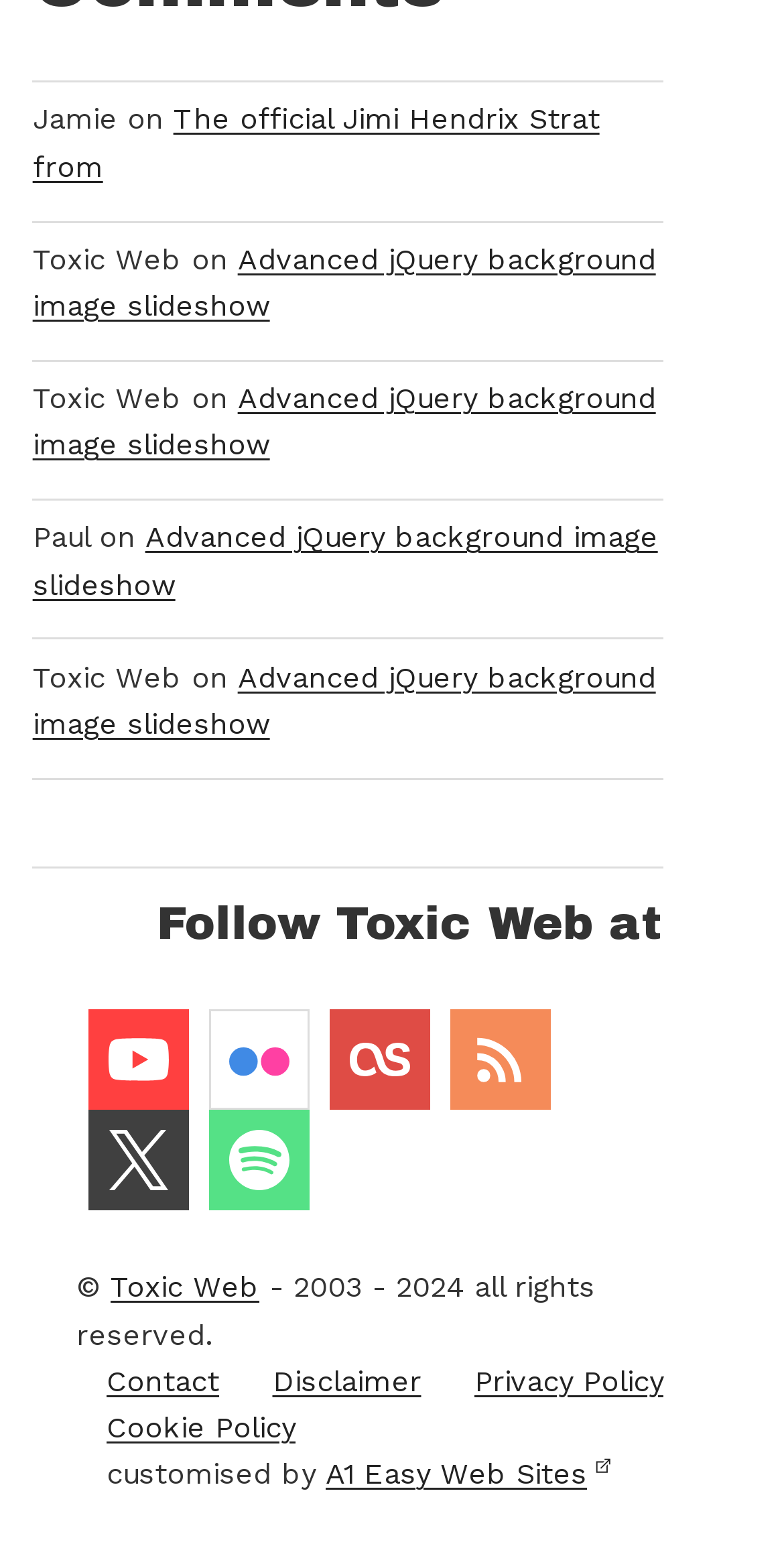Kindly provide the bounding box coordinates of the section you need to click on to fulfill the given instruction: "Visit the official Jimi Hendrix Strat website".

[0.042, 0.066, 0.765, 0.12]